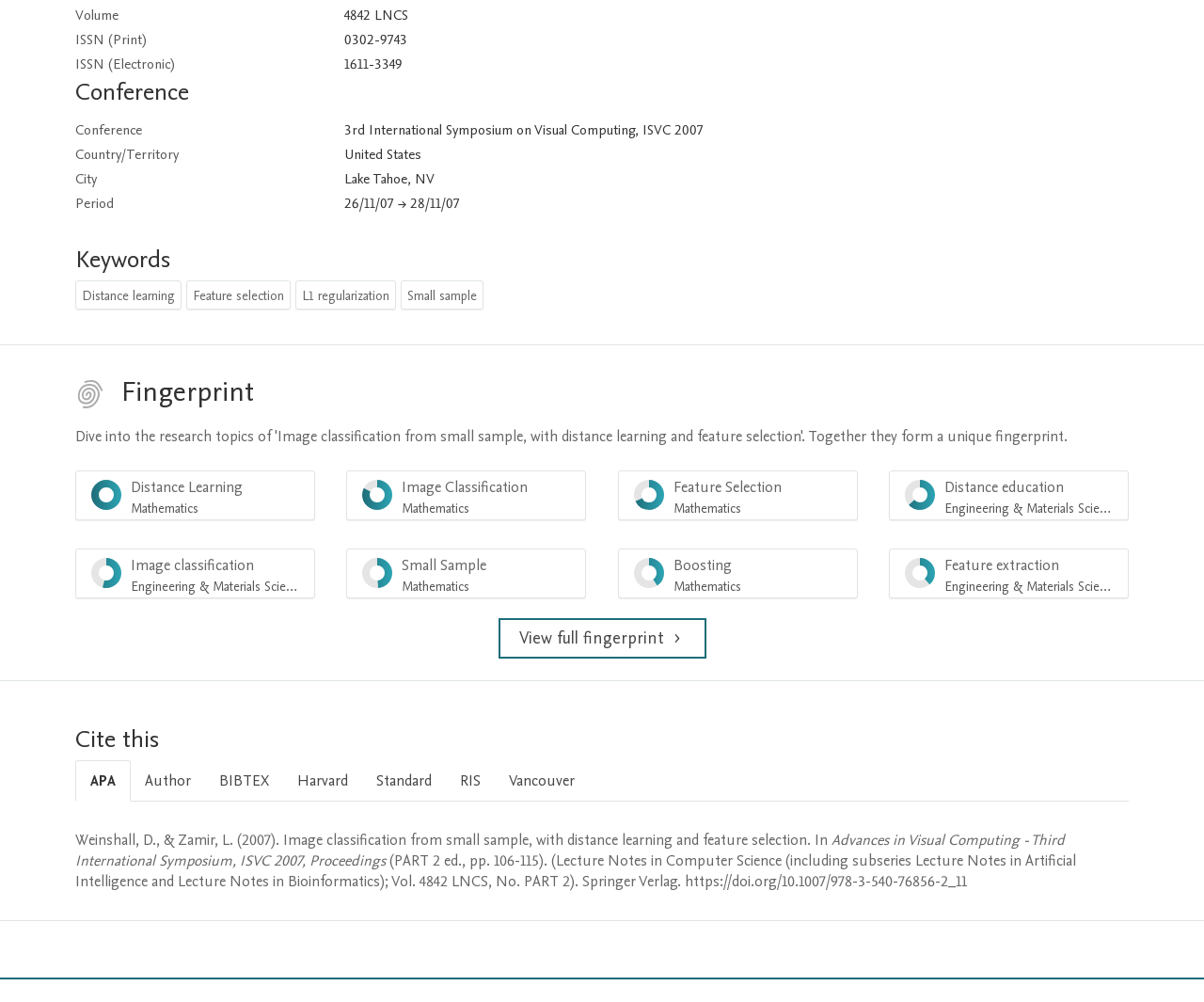Can you specify the bounding box coordinates for the region that should be clicked to fulfill this instruction: "Cite this".

[0.062, 0.722, 0.938, 0.891]